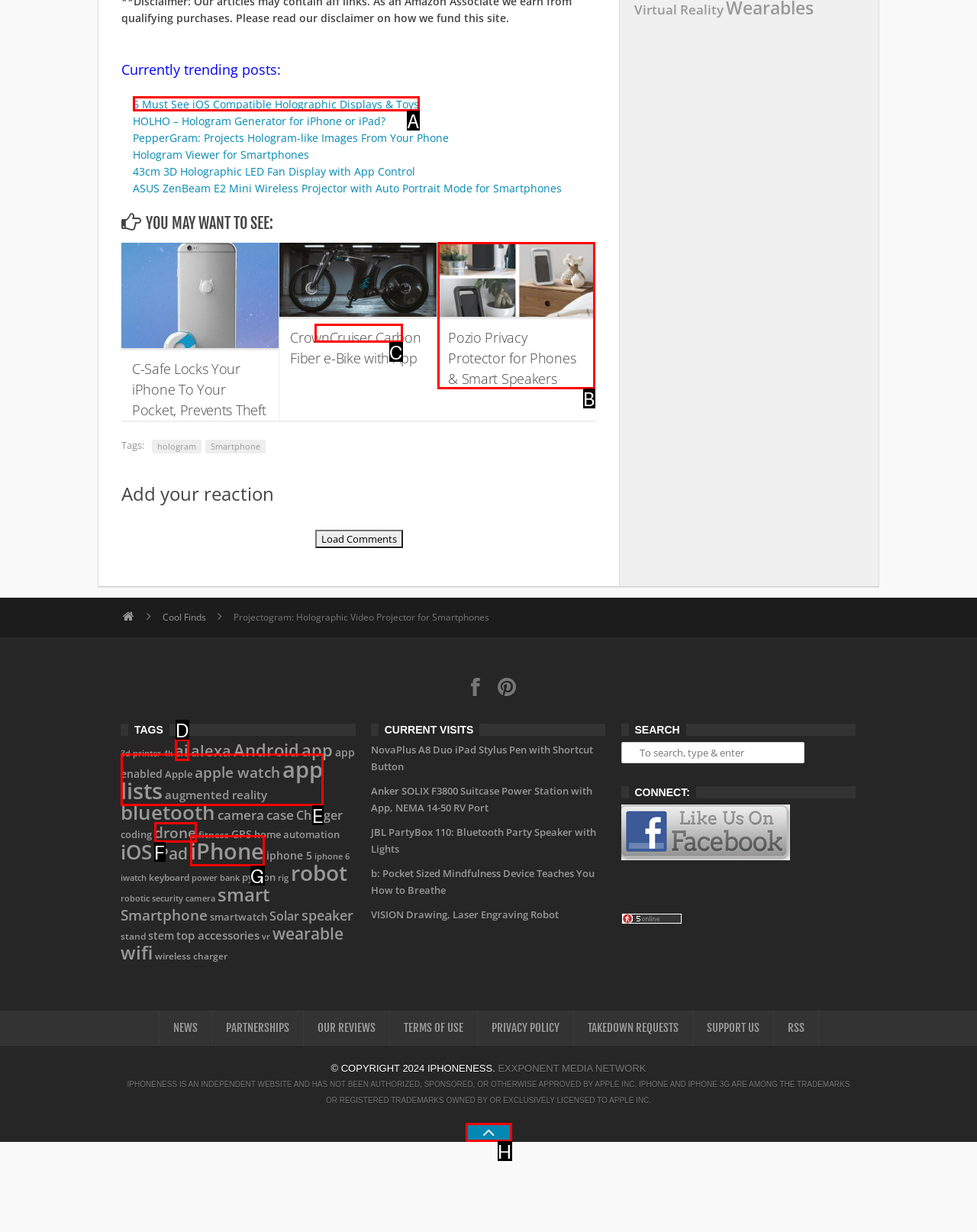Indicate which red-bounded element should be clicked to perform the task: Click on the 'Load Comments' button Answer with the letter of the correct option.

C